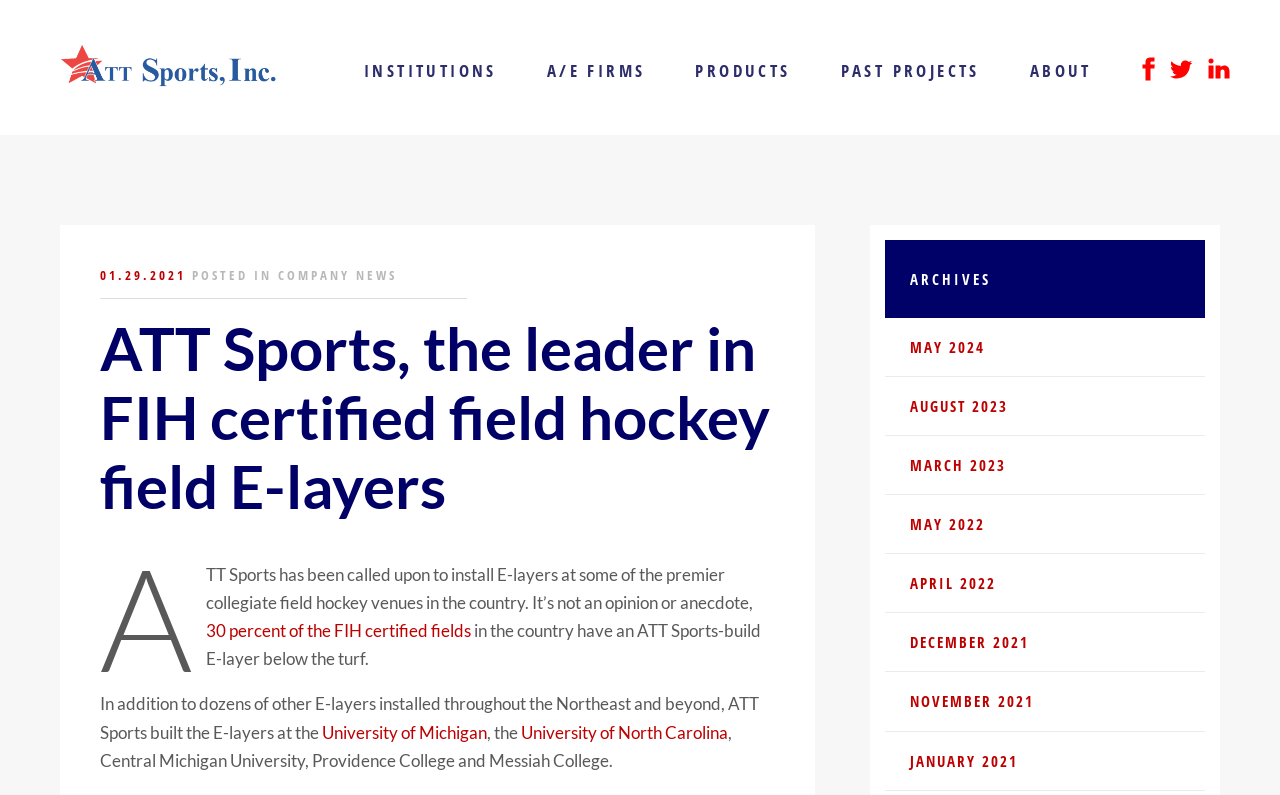Reply to the question with a single word or phrase:
What social media platforms does ATT Sports have a presence on?

facebook, twitter, linkedin